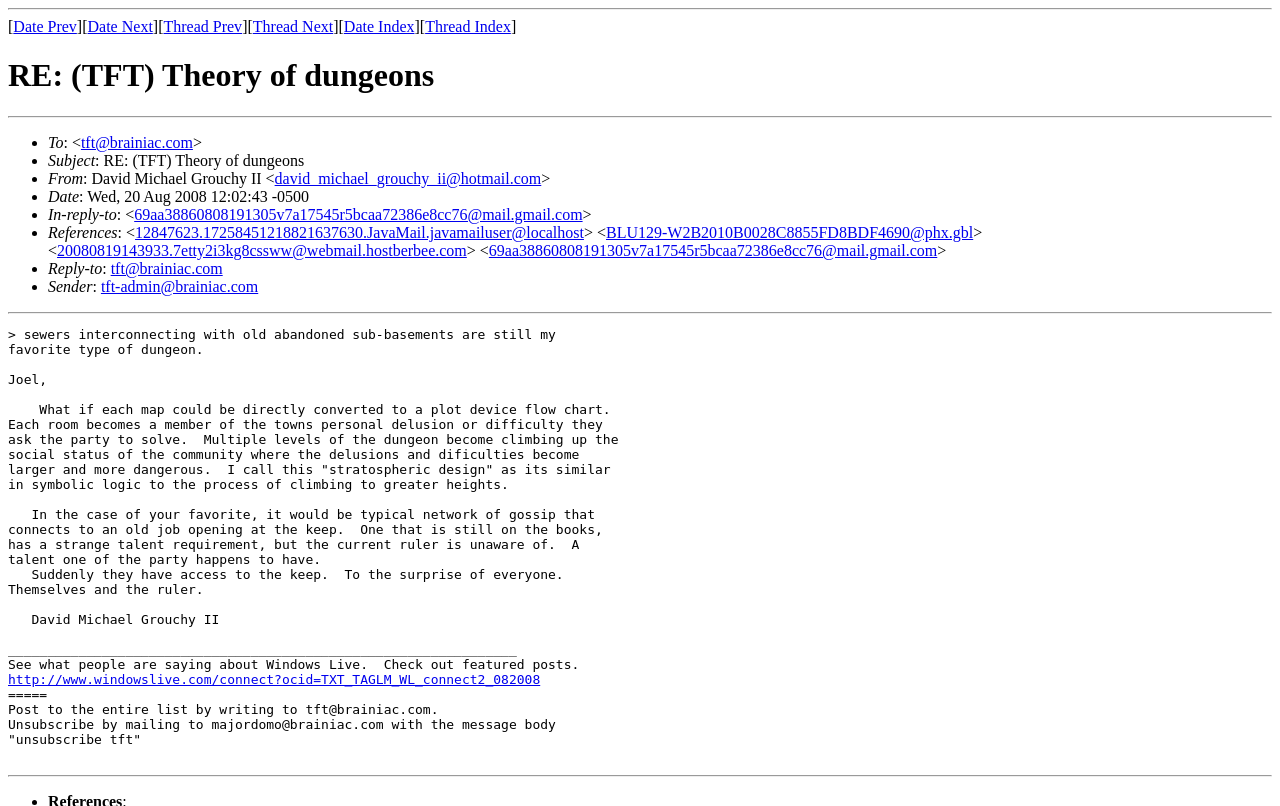Please respond to the question using a single word or phrase:
What is the date of this email?

Wed, 20 Aug 2008 12:02:43 -0500